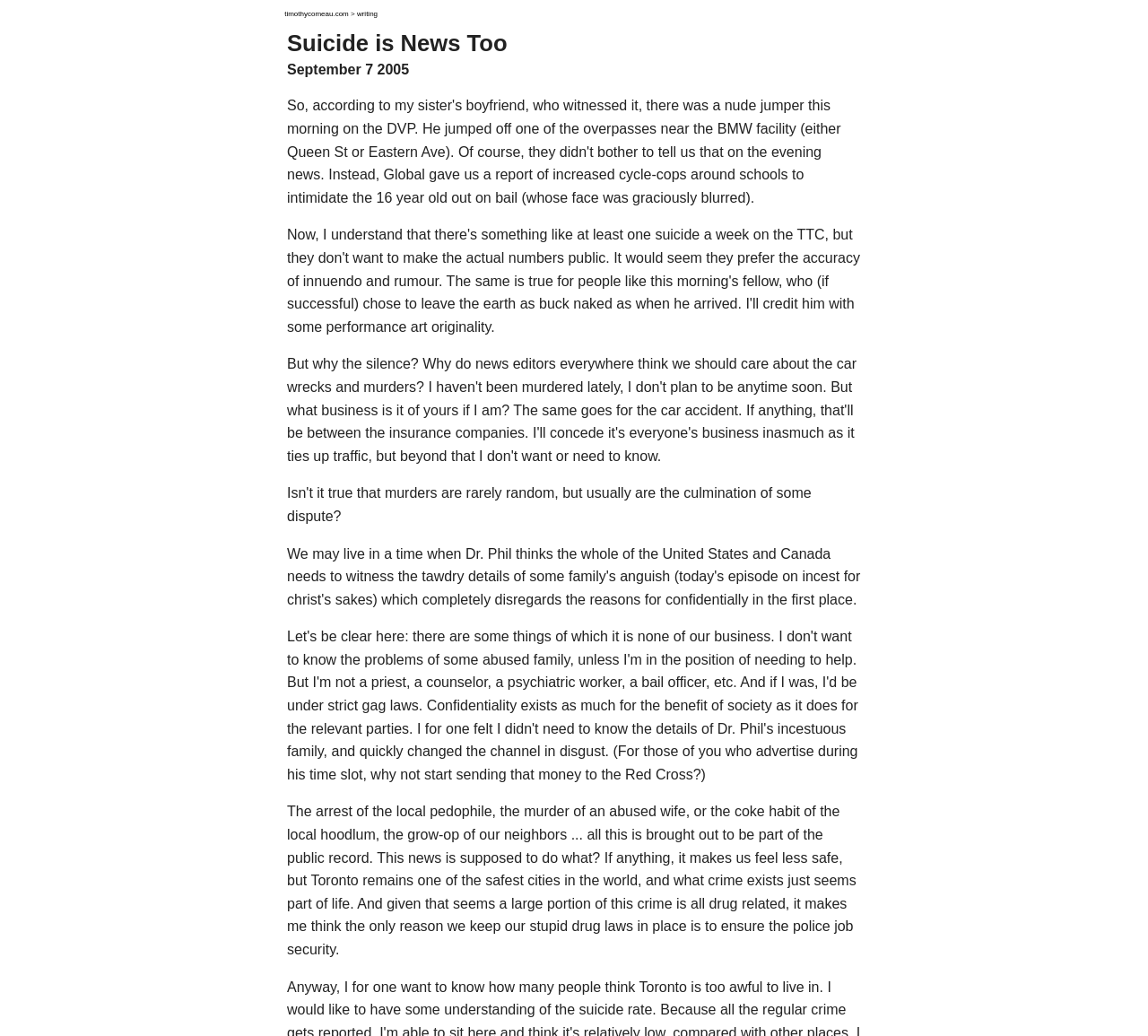Provide the bounding box coordinates of the HTML element described as: "timothycomeau.com". The bounding box coordinates should be four float numbers between 0 and 1, i.e., [left, top, right, bottom].

[0.248, 0.01, 0.304, 0.017]